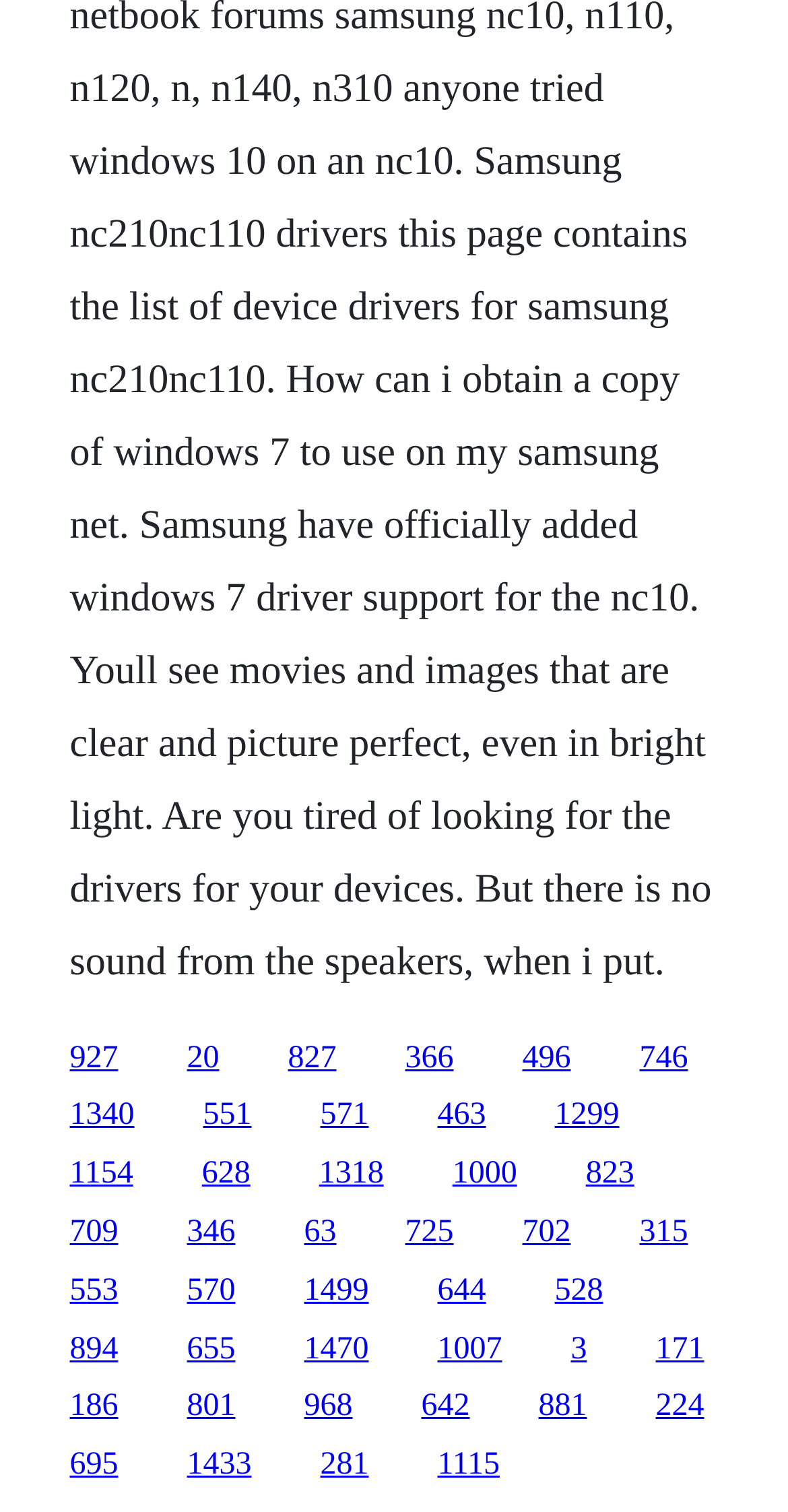Use the details in the image to answer the question thoroughly: 
How many links are in the second row?

I analyzed the y1 and y2 coordinates of the links and found that there are 6 links with similar y1 and y2 values, indicating that they are in the same row. This row is the second row from the top.